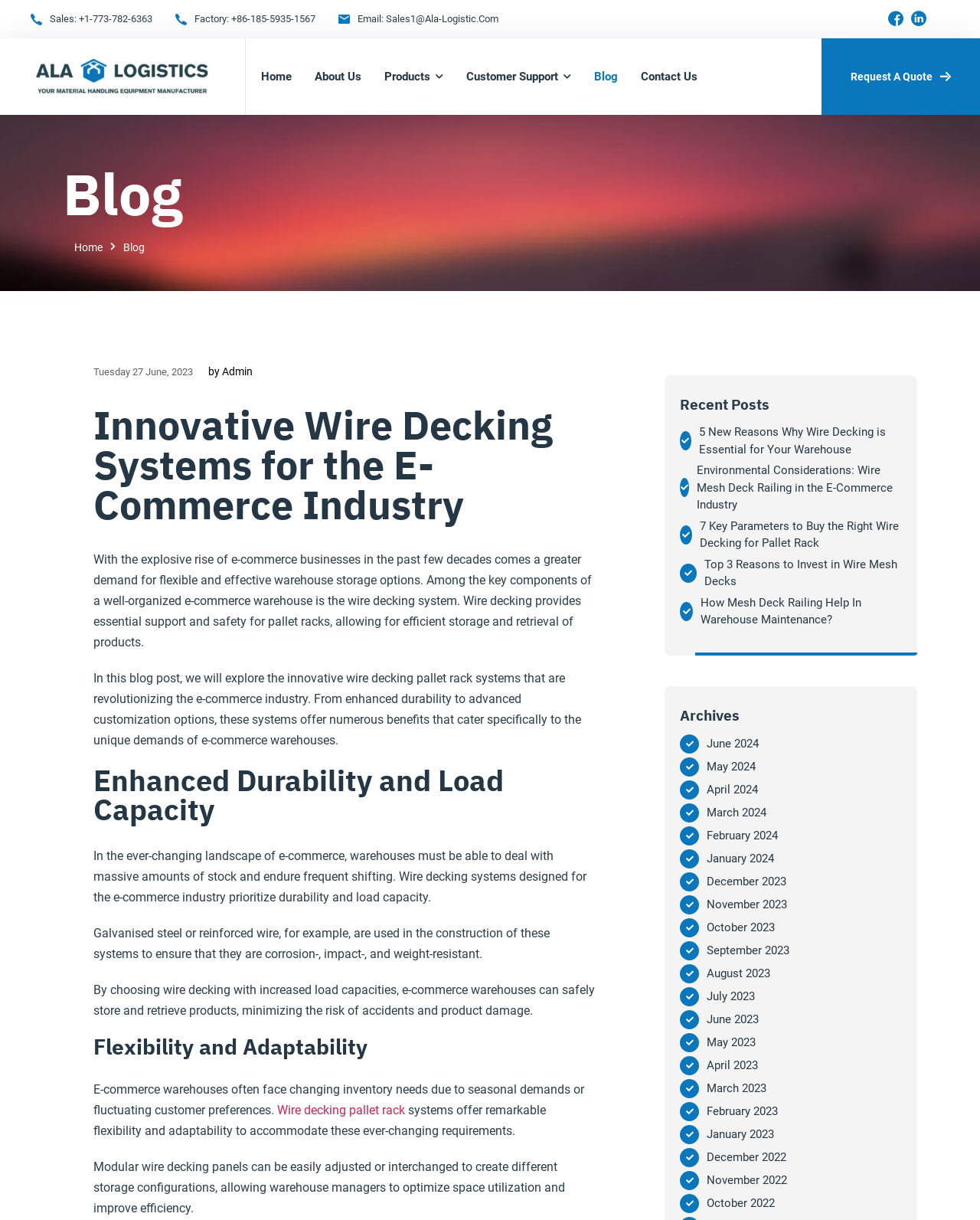Please provide the bounding box coordinates for the element that needs to be clicked to perform the instruction: "Go to the home page". The coordinates must consist of four float numbers between 0 and 1, formatted as [left, top, right, bottom].

None